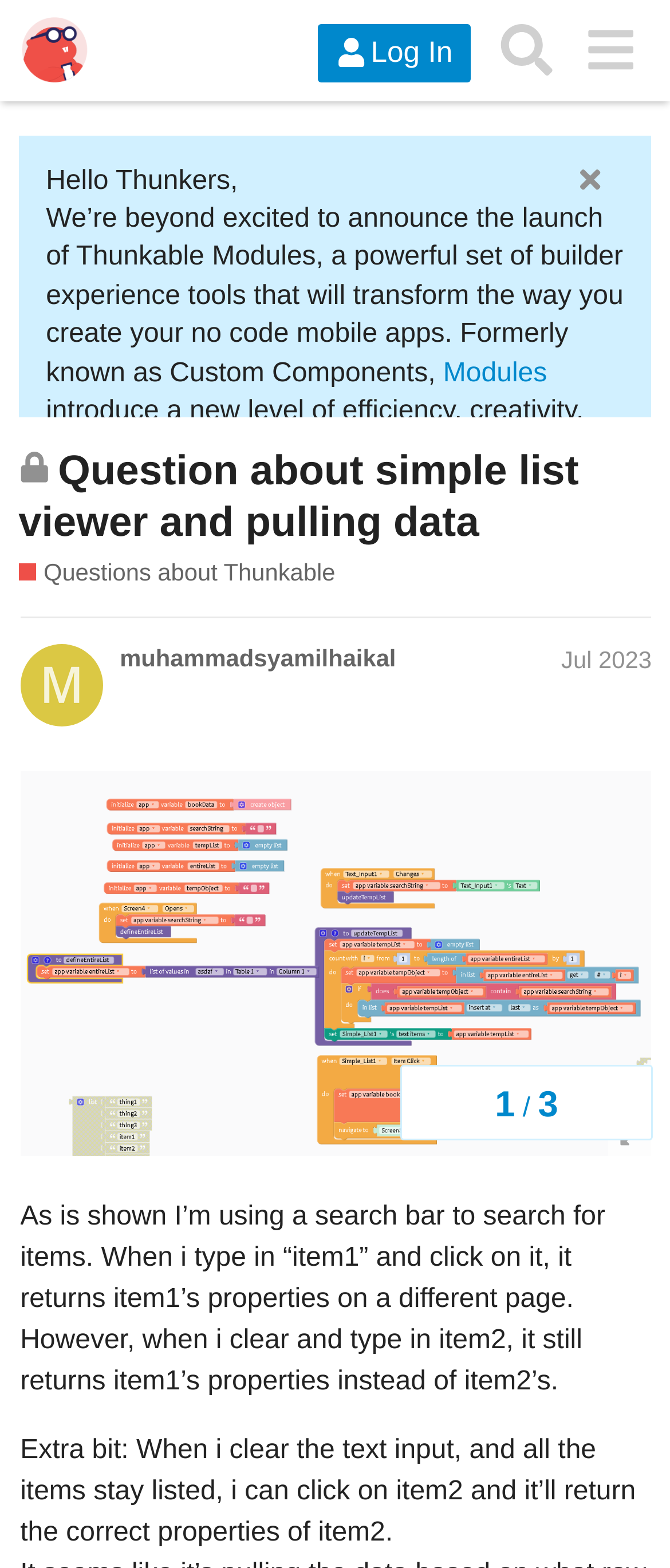Please reply to the following question using a single word or phrase: 
What is the purpose of Thunkable Modules?

Transform app development